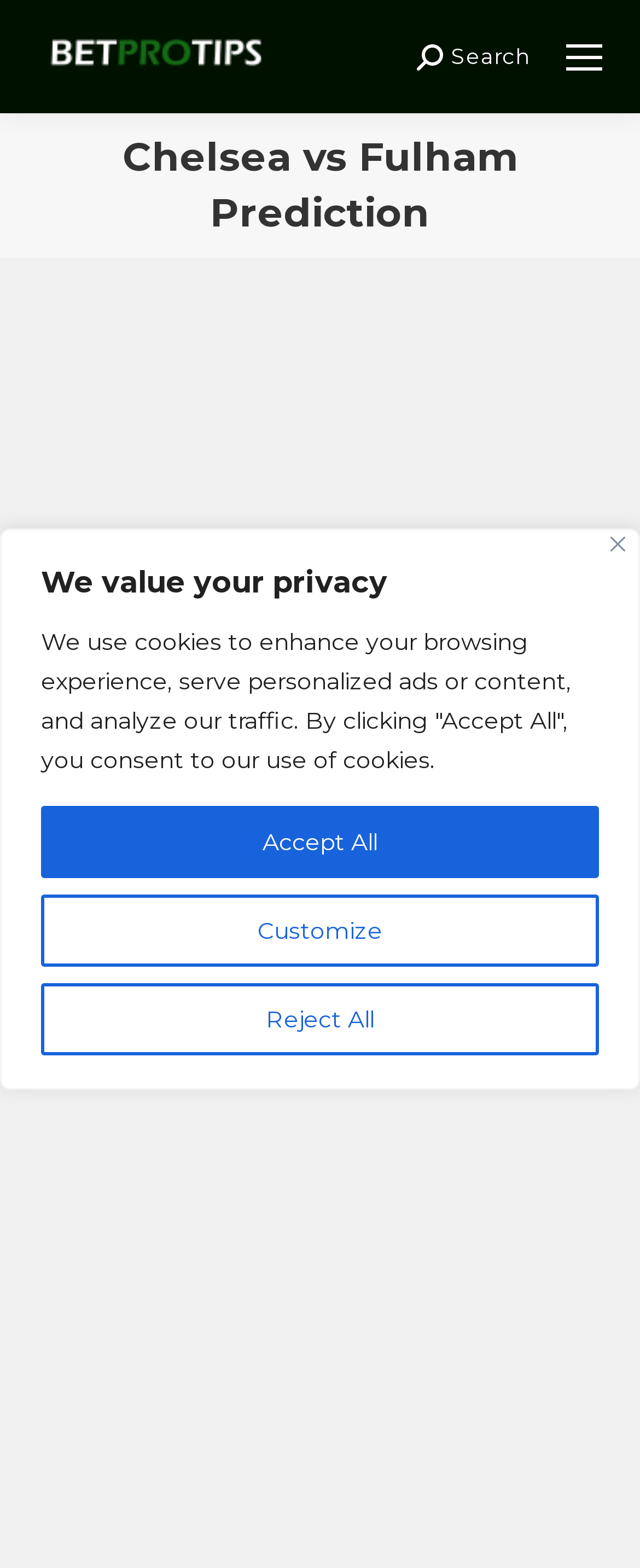Analyze and describe the webpage in a detailed narrative.

This webpage is about a Premier League match prediction between Chelsea and Fulham. At the top, there is a cookie consent banner with a close button, a heading, and three buttons: Customize, Reject All, and Accept All. Below the banner, there is a mobile menu icon and a search bar with a search icon.

The main content of the webpage is divided into sections. The first section is the match prediction header, which includes the teams' names, the match date, time, and location. Below this header, there is a brief description of the match prediction analysis and betting tips.

The next section is dedicated to the two teams, Chelsea and Fulham. Each team has a section with a logo, a heading, and some information about their league, stadium, and location.

Following the team sections, there is a match analysis section with headings and text describing the match. This section also includes two progress bars with percentages, likely indicating the teams' performance or chances of winning.

At the bottom of the webpage, there is a "Go to Top" link with an arrow icon, allowing users to quickly navigate back to the top of the page.